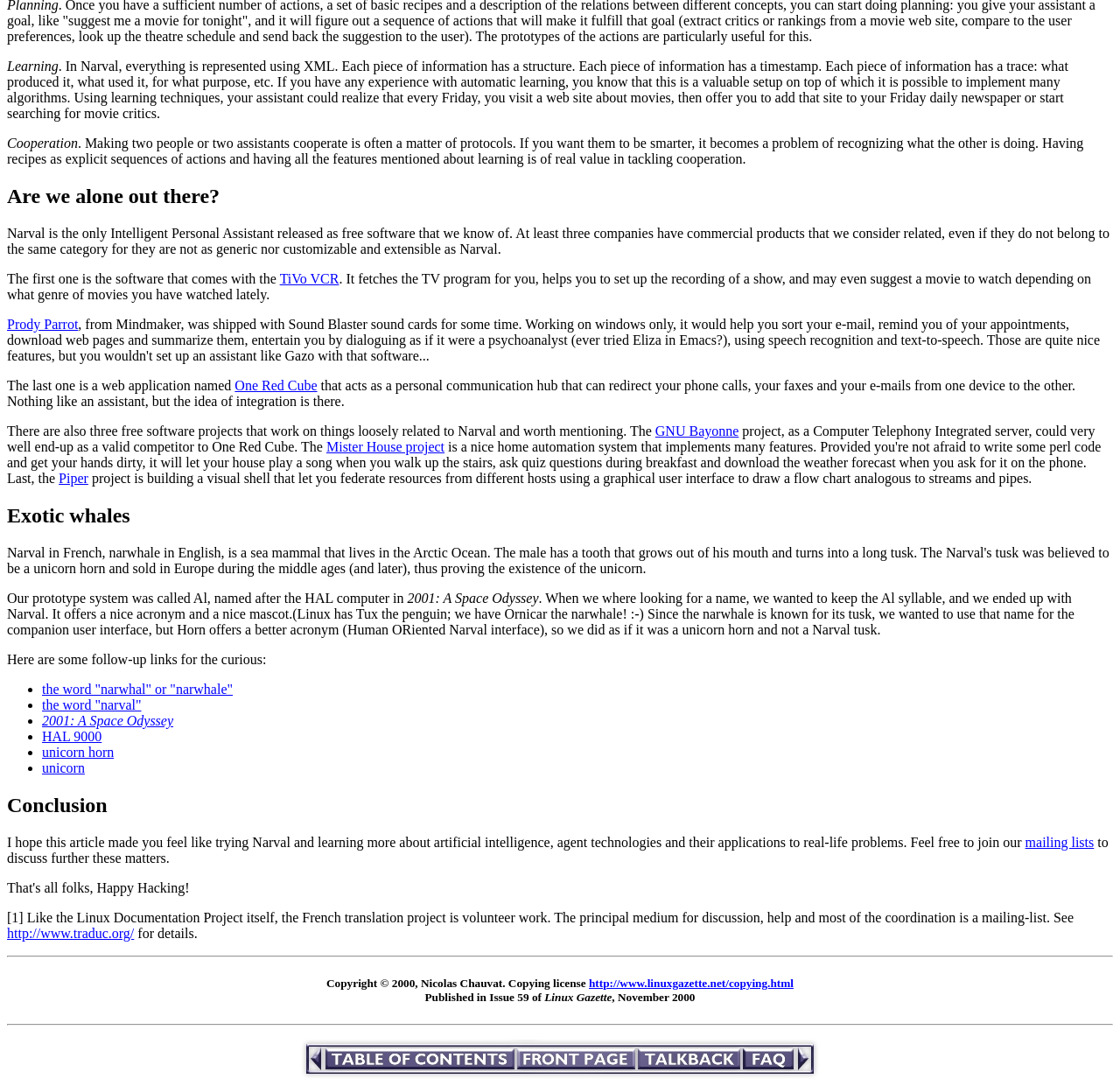Indicate the bounding box coordinates of the element that needs to be clicked to satisfy the following instruction: "go to the Table of Contents". The coordinates should be four float numbers between 0 and 1, i.e., [left, top, right, bottom].

[0.289, 0.982, 0.461, 0.996]